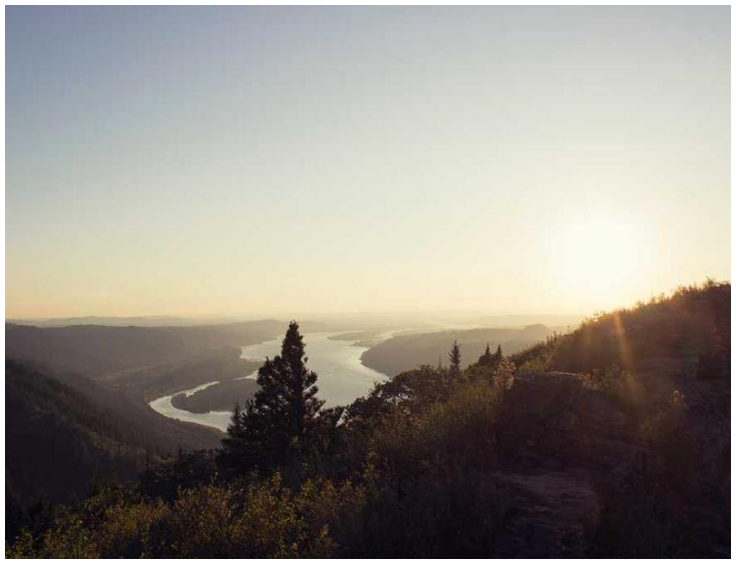Please answer the following query using a single word or phrase: 
What type of trees are in the foreground?

evergreen